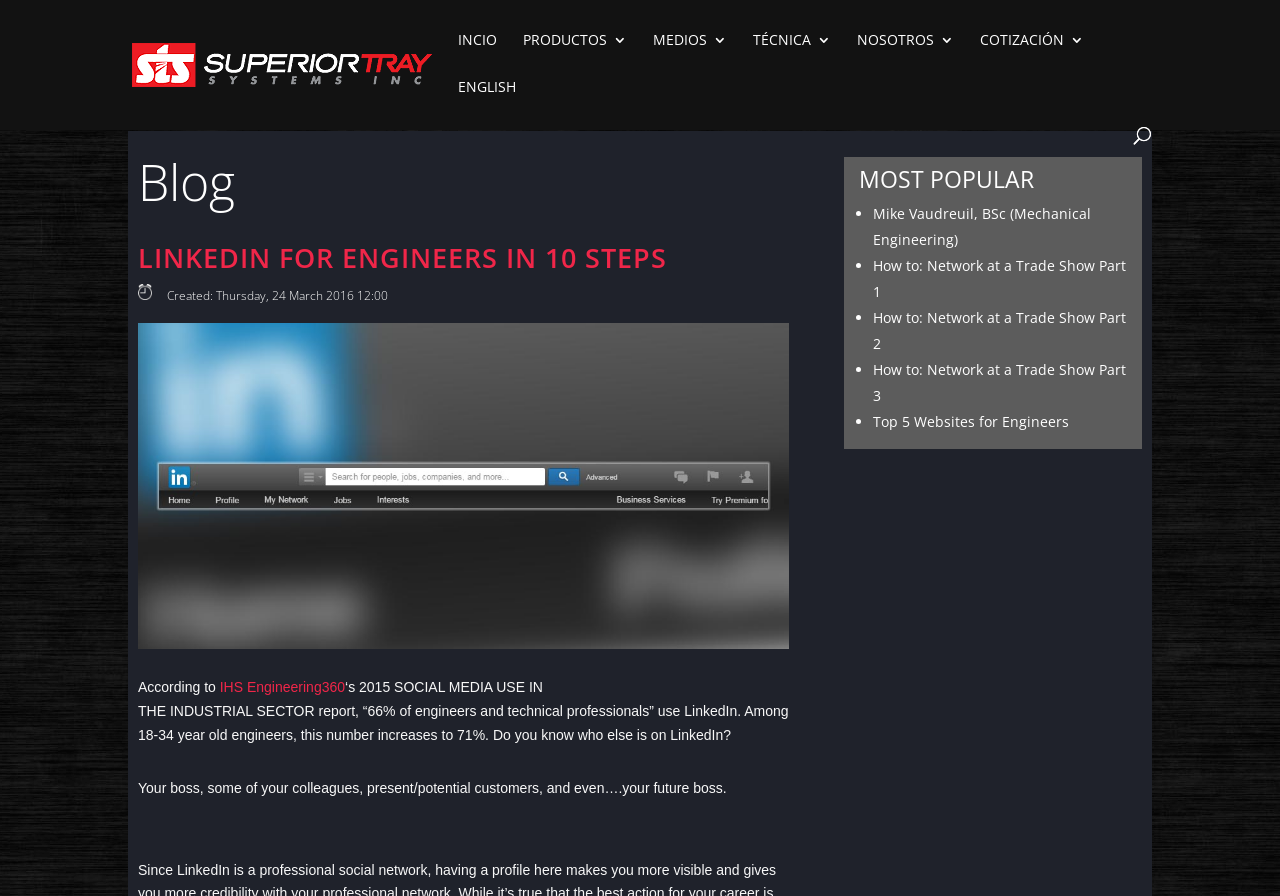Based on the element description: "Golden Bay: Golden Bay", identify the bounding box coordinates for this UI element. The coordinates must be four float numbers between 0 and 1, listed as [left, top, right, bottom].

None